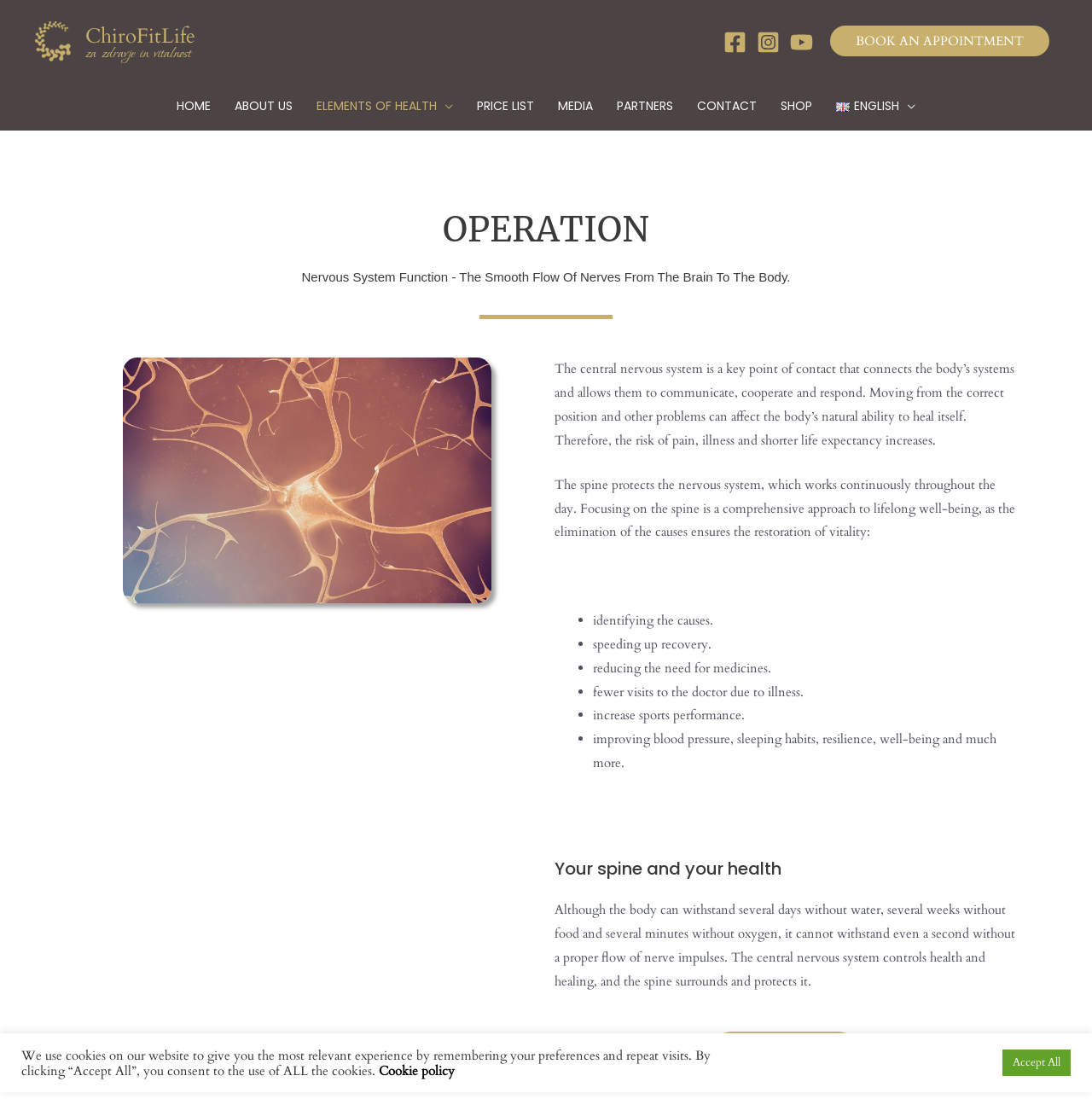Calculate the bounding box coordinates for the UI element based on the following description: "aria-label="YouTube"". Ensure the coordinates are four float numbers between 0 and 1, i.e., [left, top, right, bottom].

[0.723, 0.028, 0.745, 0.049]